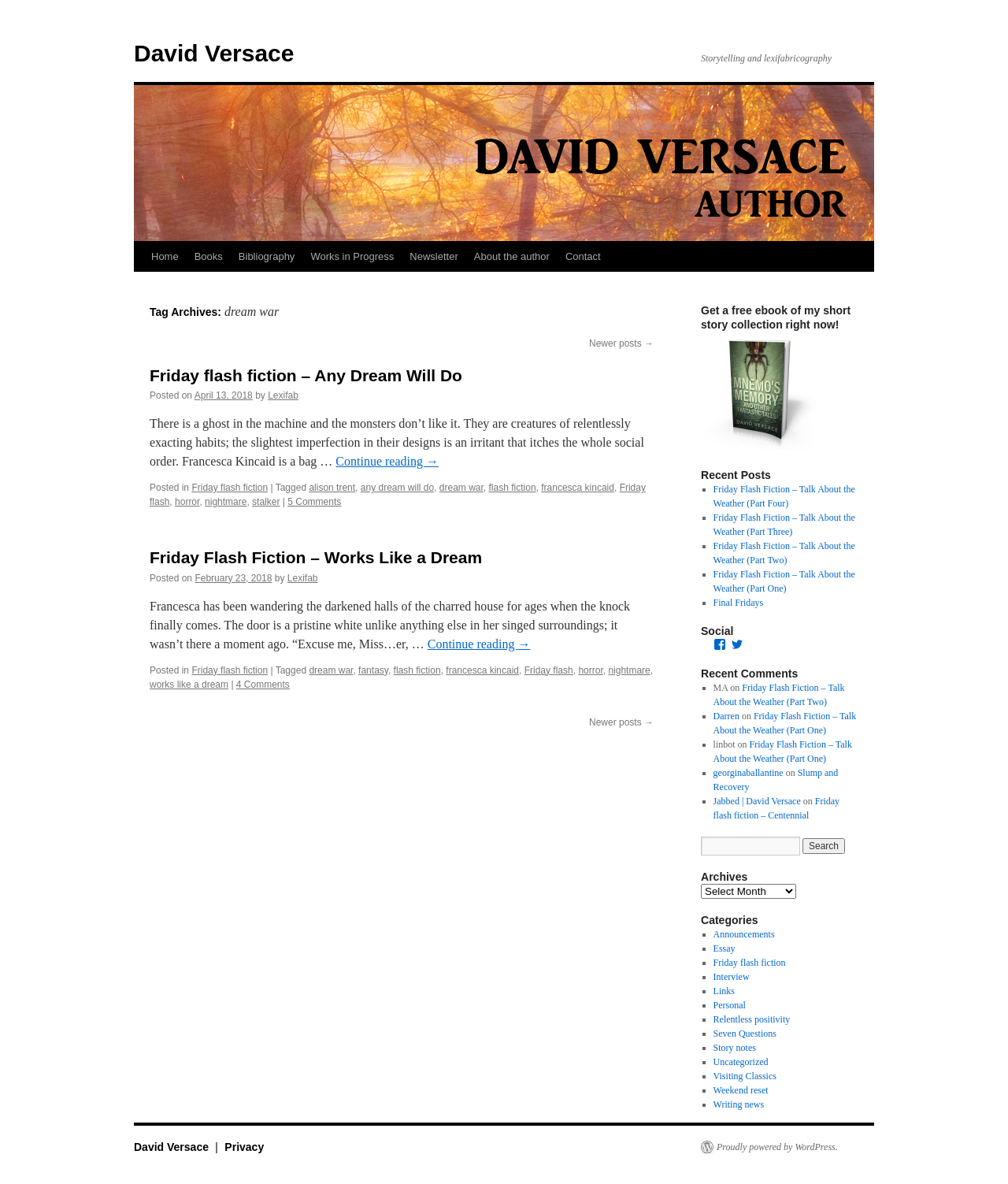Can you find the bounding box coordinates for the element to click on to achieve the instruction: "Read the post 'Friday flash fiction – Any Dream Will Do'"?

[0.148, 0.308, 0.648, 0.326]